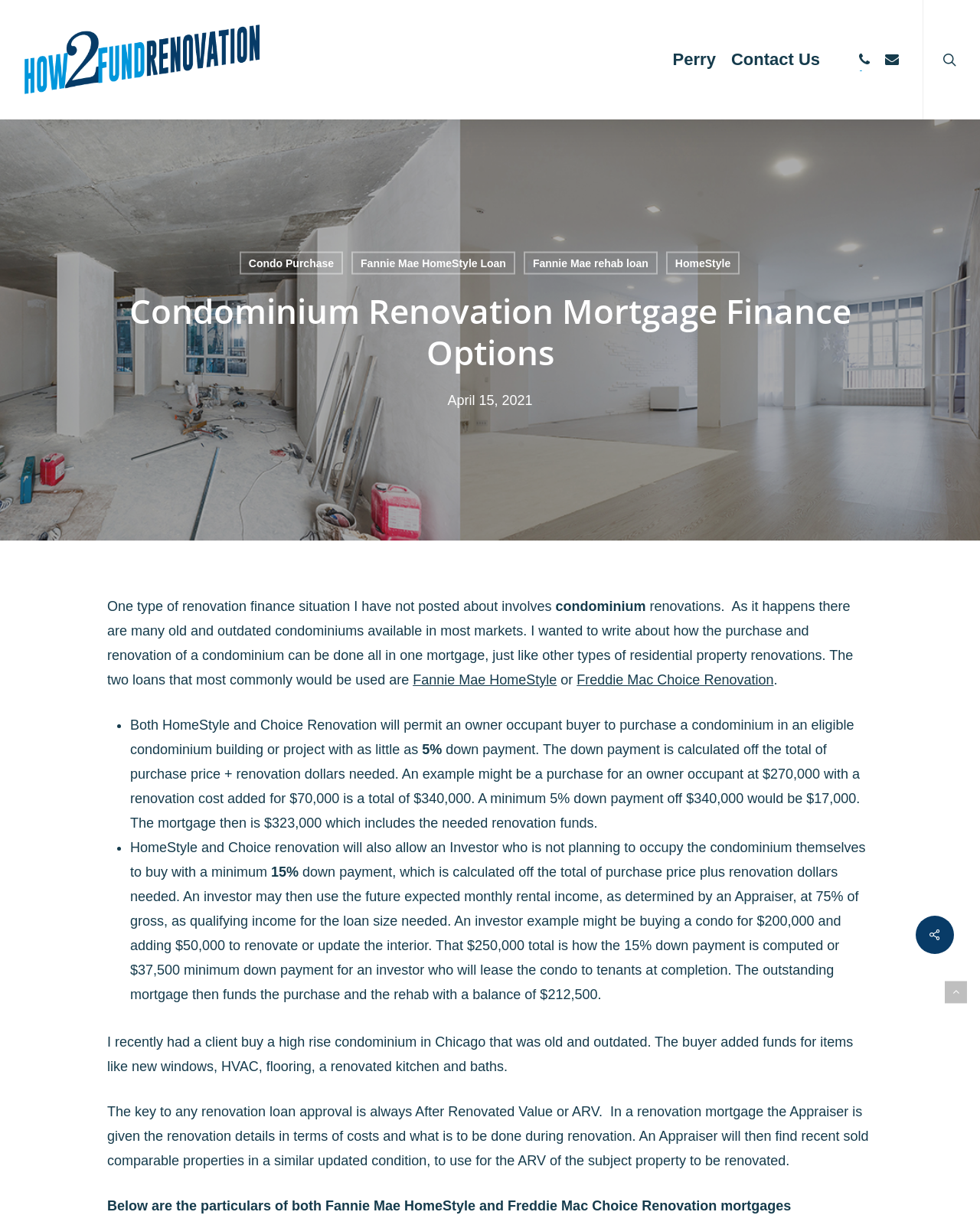Determine the bounding box coordinates of the region to click in order to accomplish the following instruction: "Learn about Fannie Mae HomeStyle Loan". Provide the coordinates as four float numbers between 0 and 1, specifically [left, top, right, bottom].

[0.359, 0.205, 0.526, 0.224]